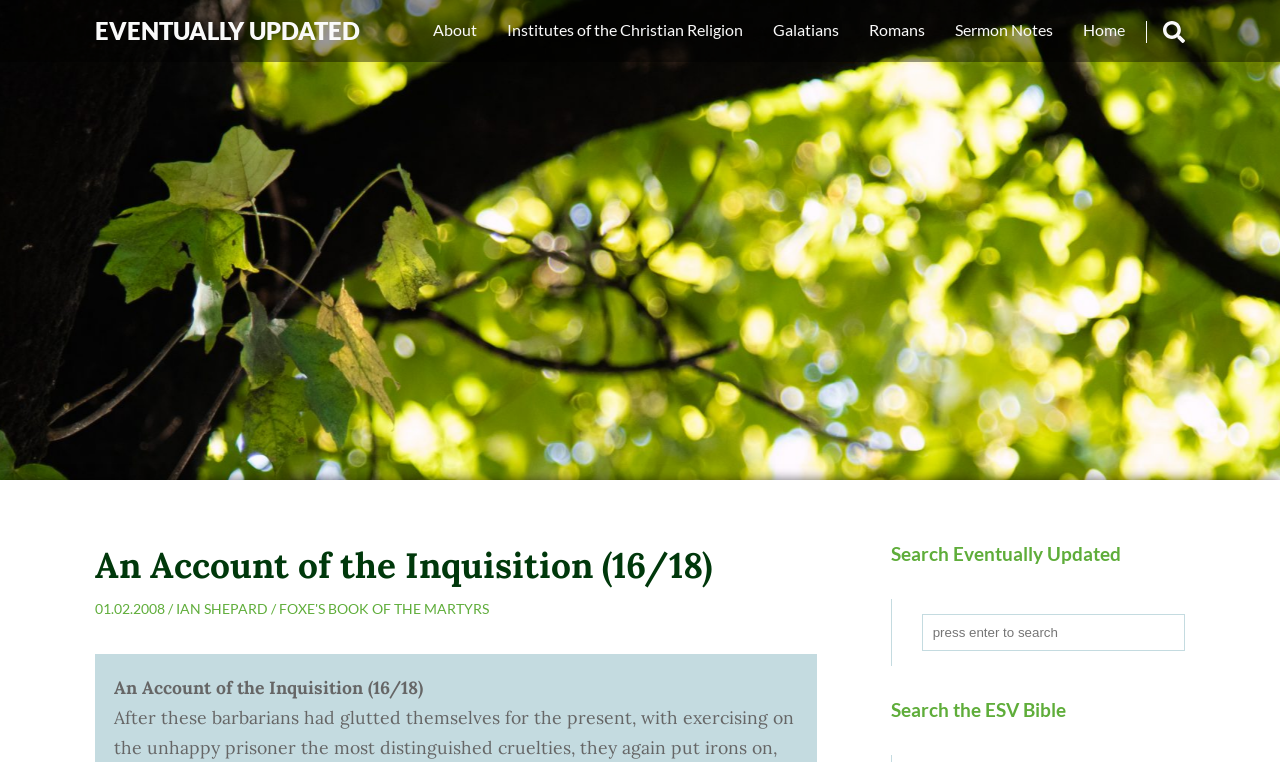What is the purpose of the search box?
Please provide a comprehensive answer based on the contents of the image.

I found the purpose of the search box by looking at the heading element with the content 'Search the ESV Bible' which is located above the search box.